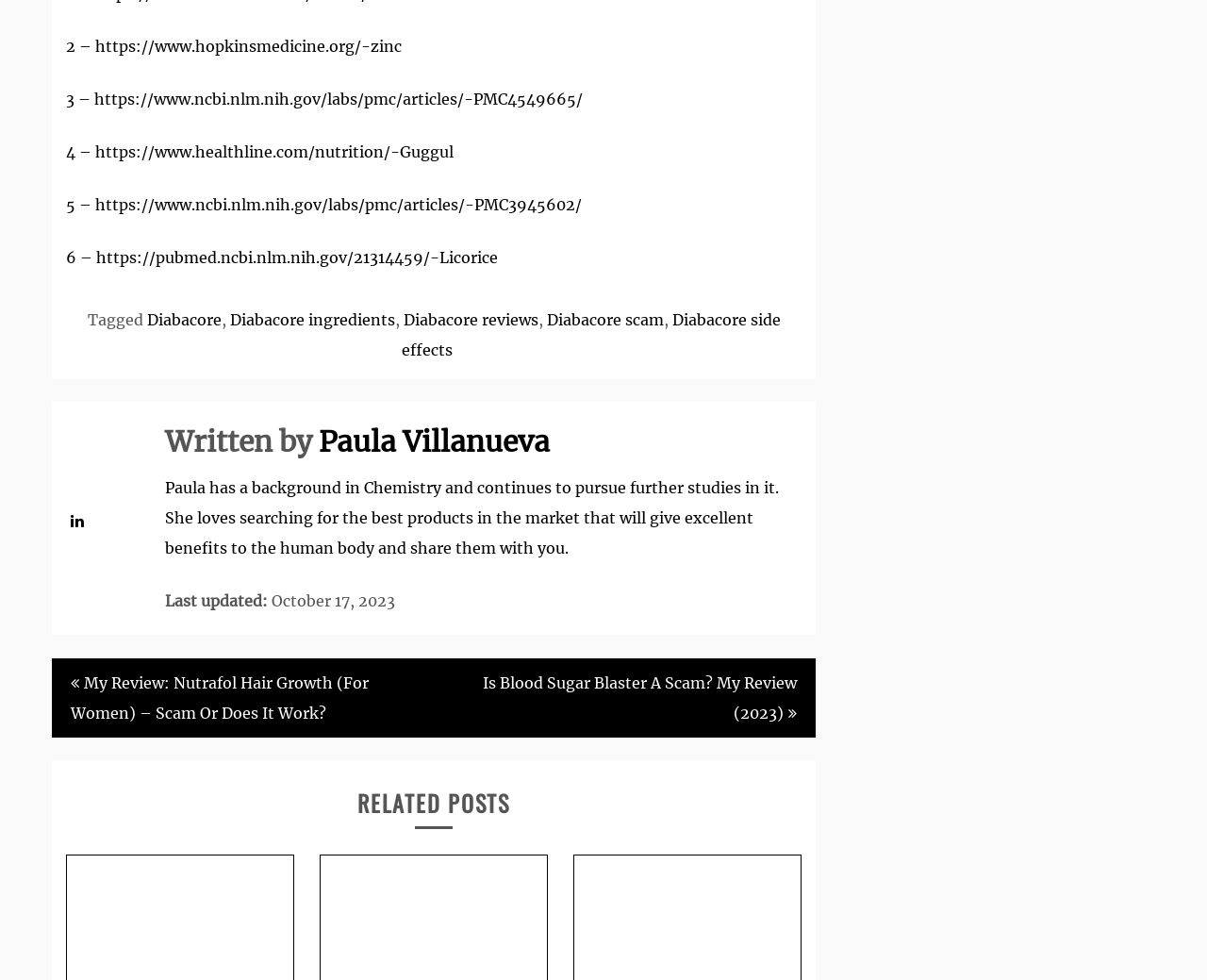Please find the bounding box coordinates of the element's region to be clicked to carry out this instruction: "View the post about Nutrafol Hair Growth".

[0.043, 0.672, 0.359, 0.753]